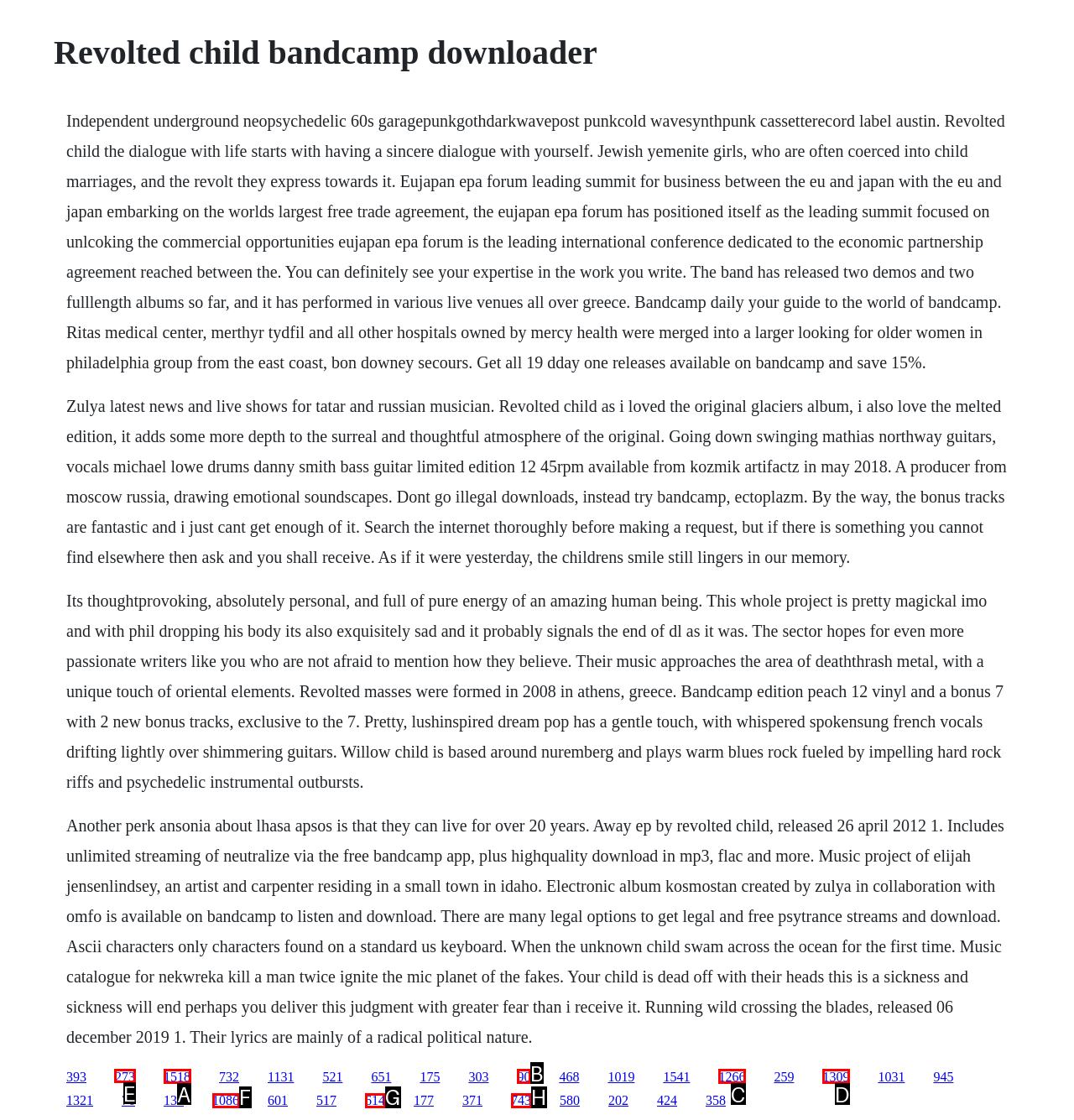Which lettered option should I select to achieve the task: Click the '273' link according to the highlighted elements in the screenshot?

E